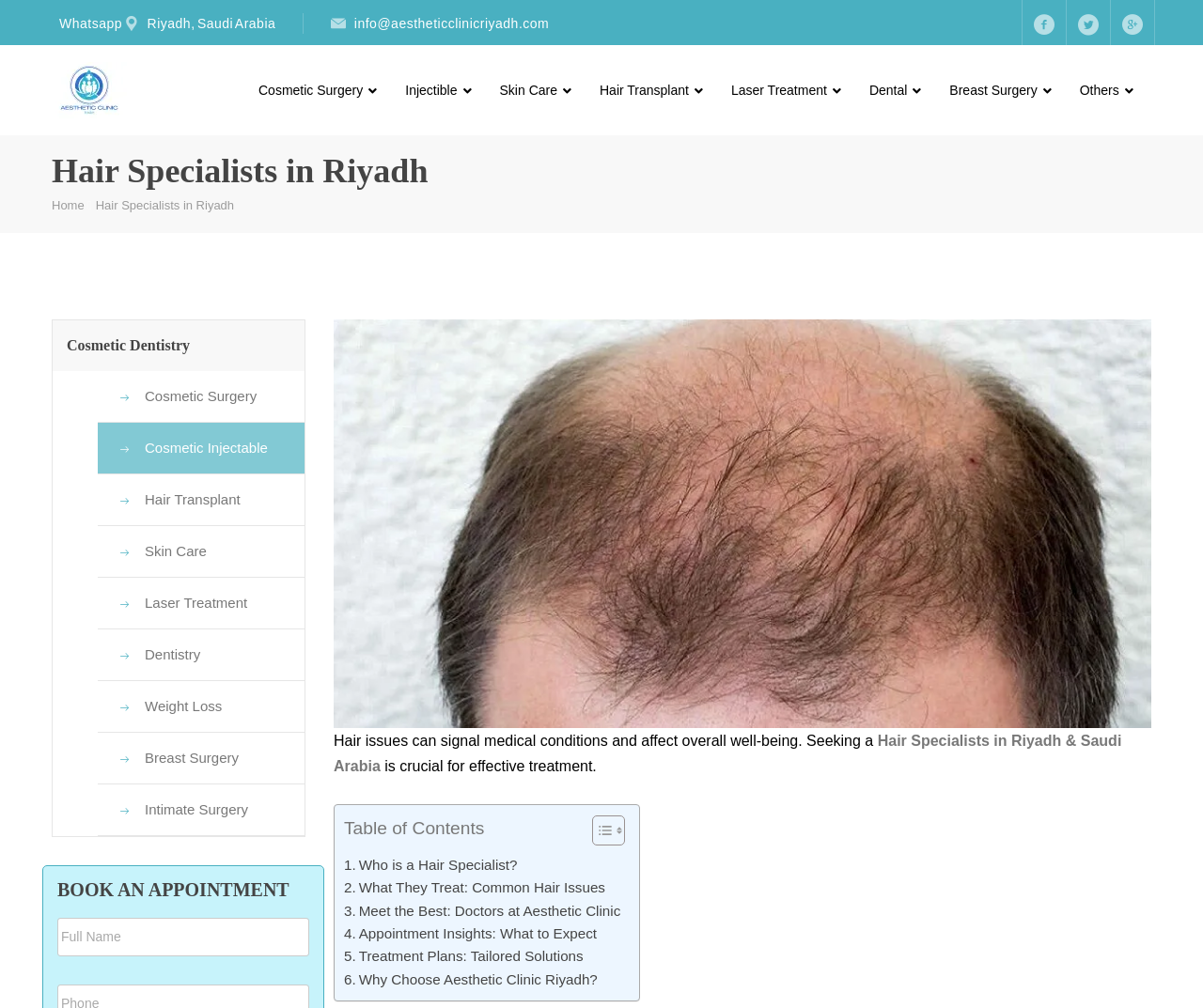Based on the element description "name="name" placeholder="Full Name"", predict the bounding box coordinates of the UI element.

[0.048, 0.911, 0.257, 0.949]